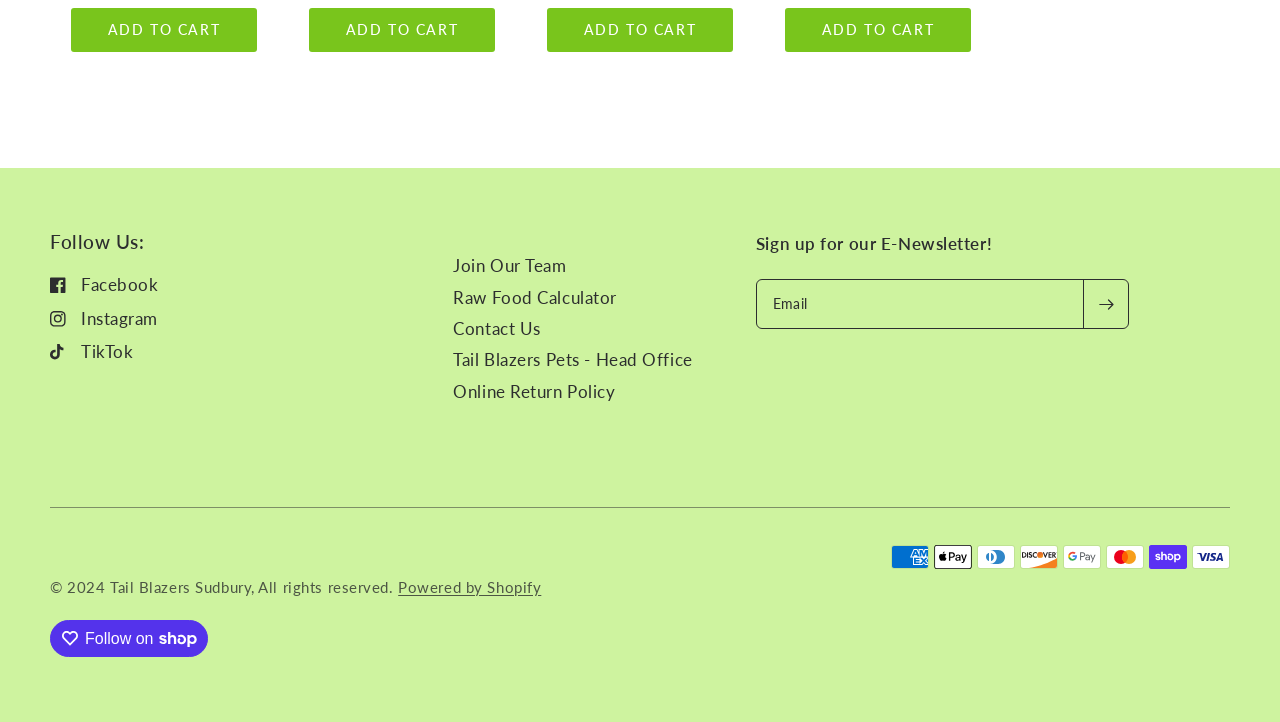Find the bounding box coordinates of the clickable element required to execute the following instruction: "Enter your email". Provide the coordinates as four float numbers between 0 and 1, i.e., [left, top, right, bottom].

[0.846, 0.388, 0.882, 0.454]